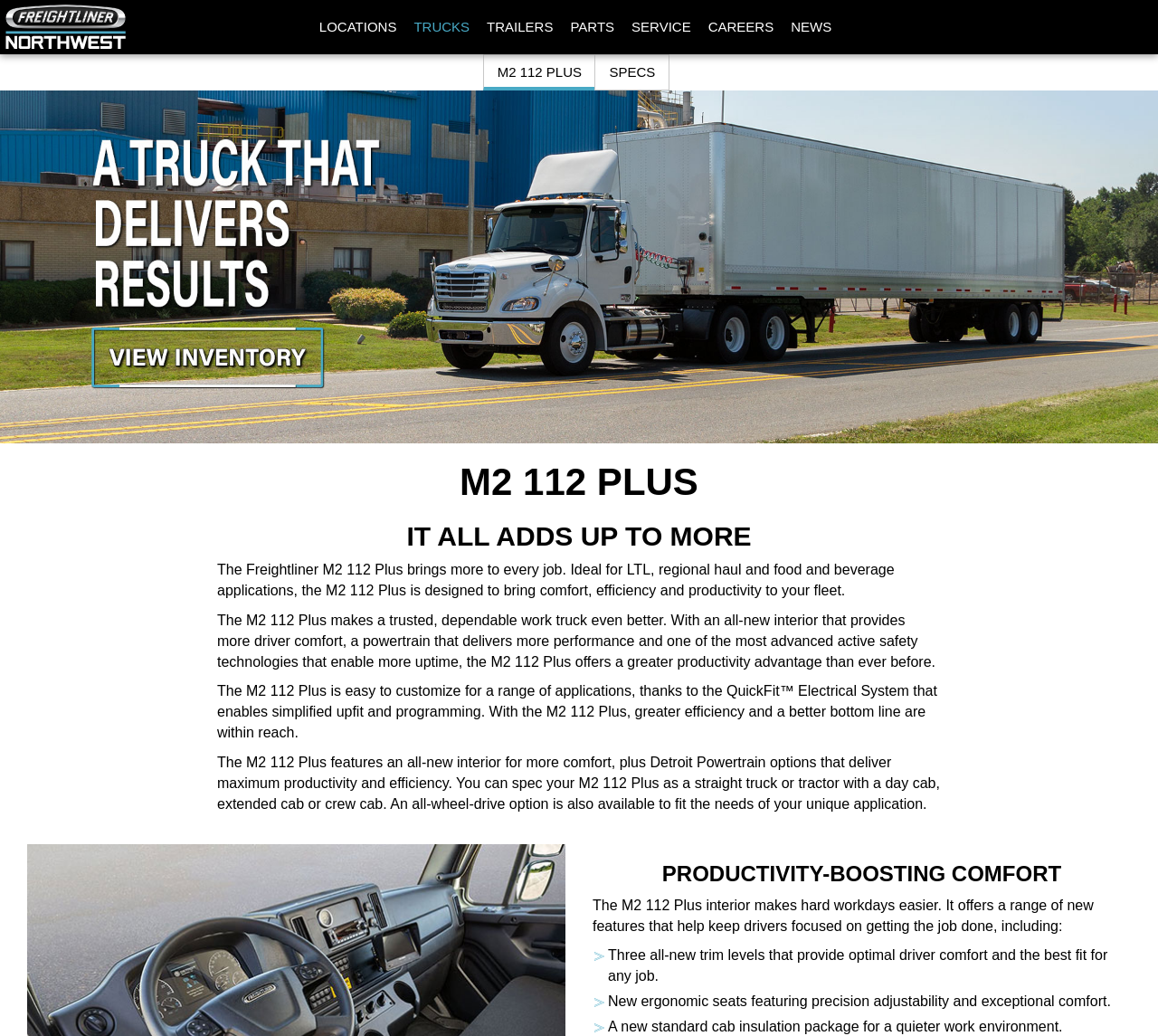Please identify the bounding box coordinates of the area that needs to be clicked to fulfill the following instruction: "View M2 112 PLUS specs."

[0.514, 0.052, 0.578, 0.087]